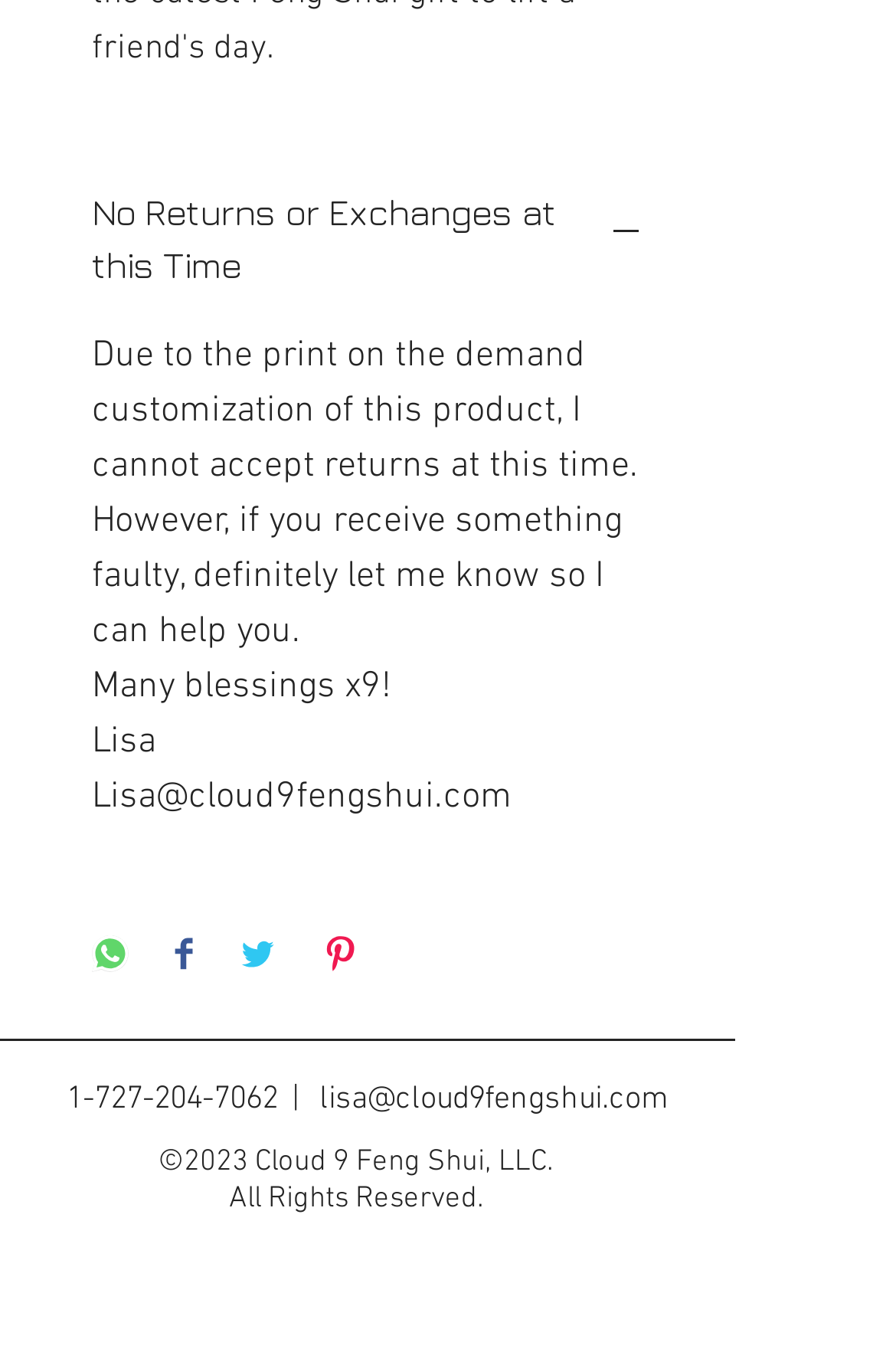Specify the bounding box coordinates of the area to click in order to follow the given instruction: "Click the 'No Returns or Exchanges at this Time' button."

[0.103, 0.137, 0.718, 0.212]